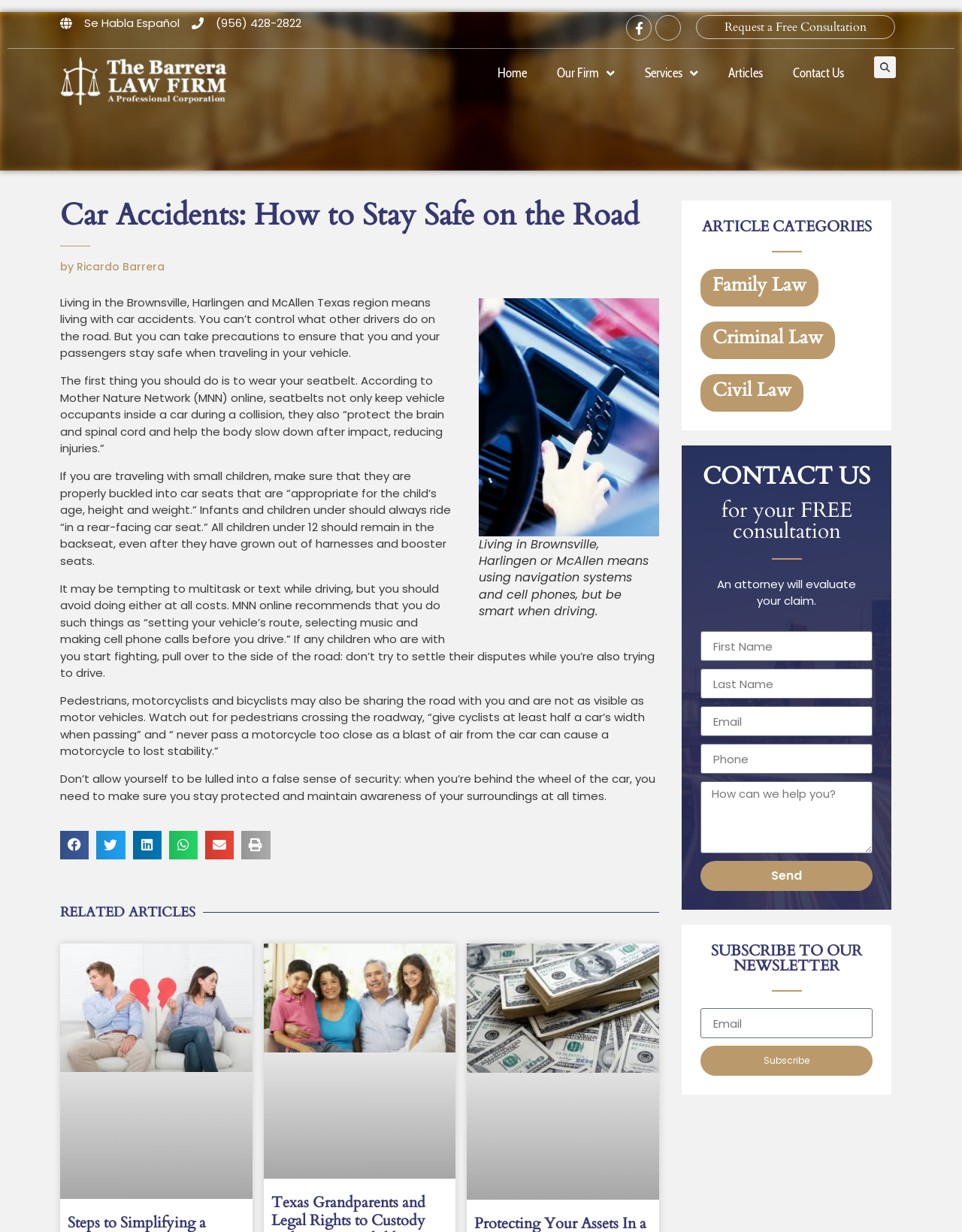Identify and provide the bounding box for the element described by: "Criminal Law".

[0.728, 0.261, 0.868, 0.291]